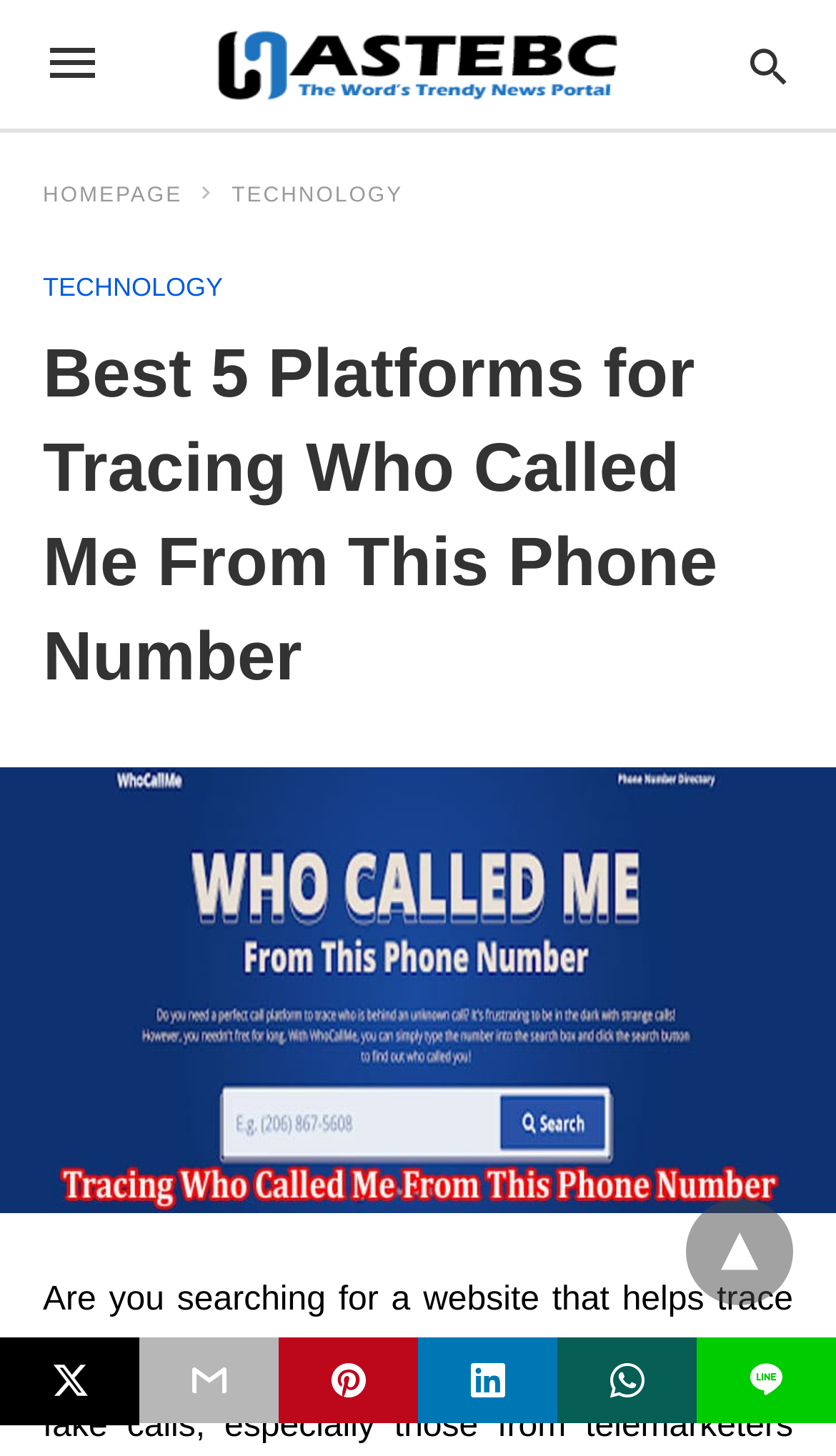Determine the bounding box for the HTML element described here: "title="whatsapp share"". The coordinates should be given as [left, top, right, bottom] with each number being a float between 0 and 1.

[0.667, 0.919, 0.833, 0.977]